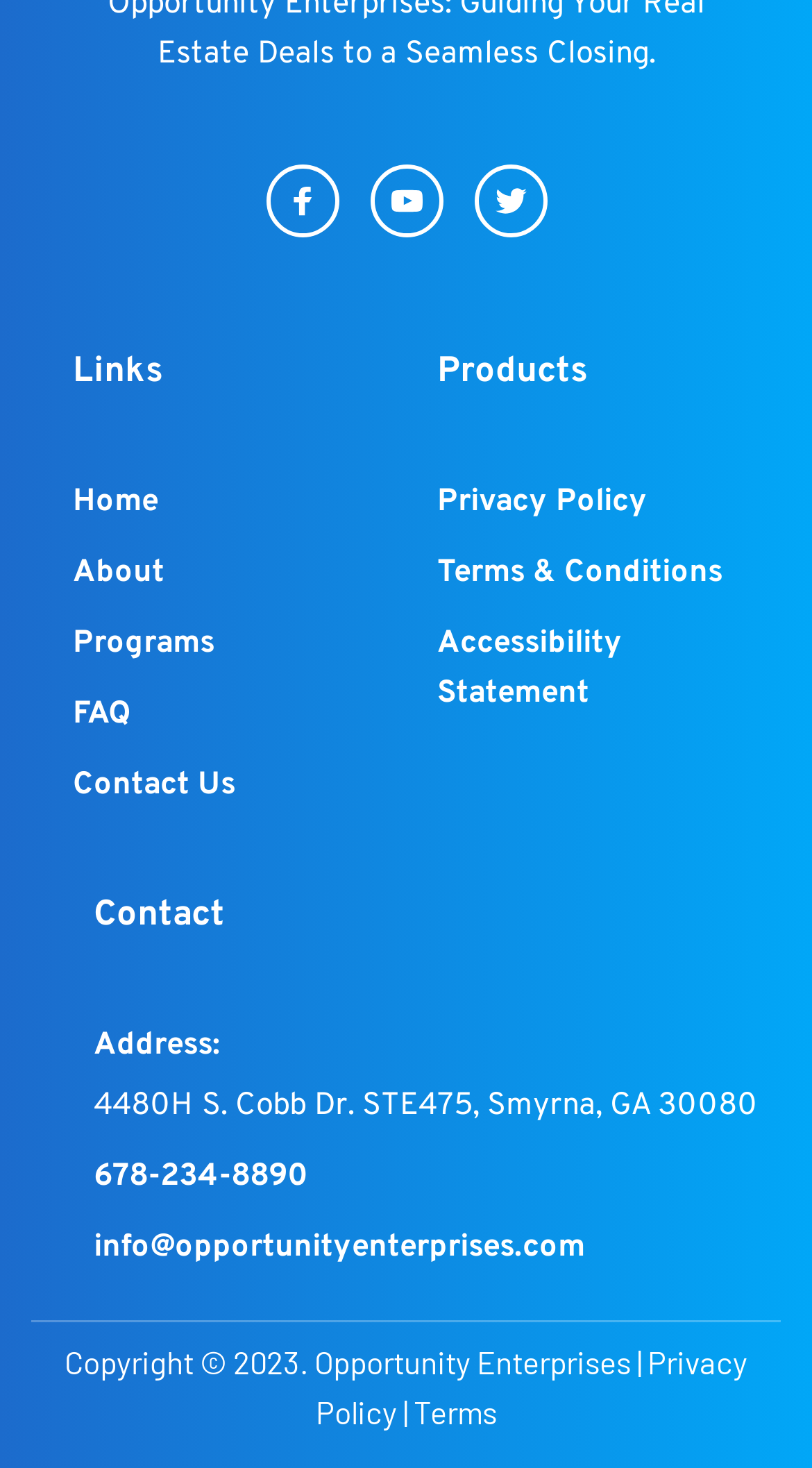Please identify the bounding box coordinates of the area I need to click to accomplish the following instruction: "view privacy policy".

[0.538, 0.329, 0.797, 0.356]